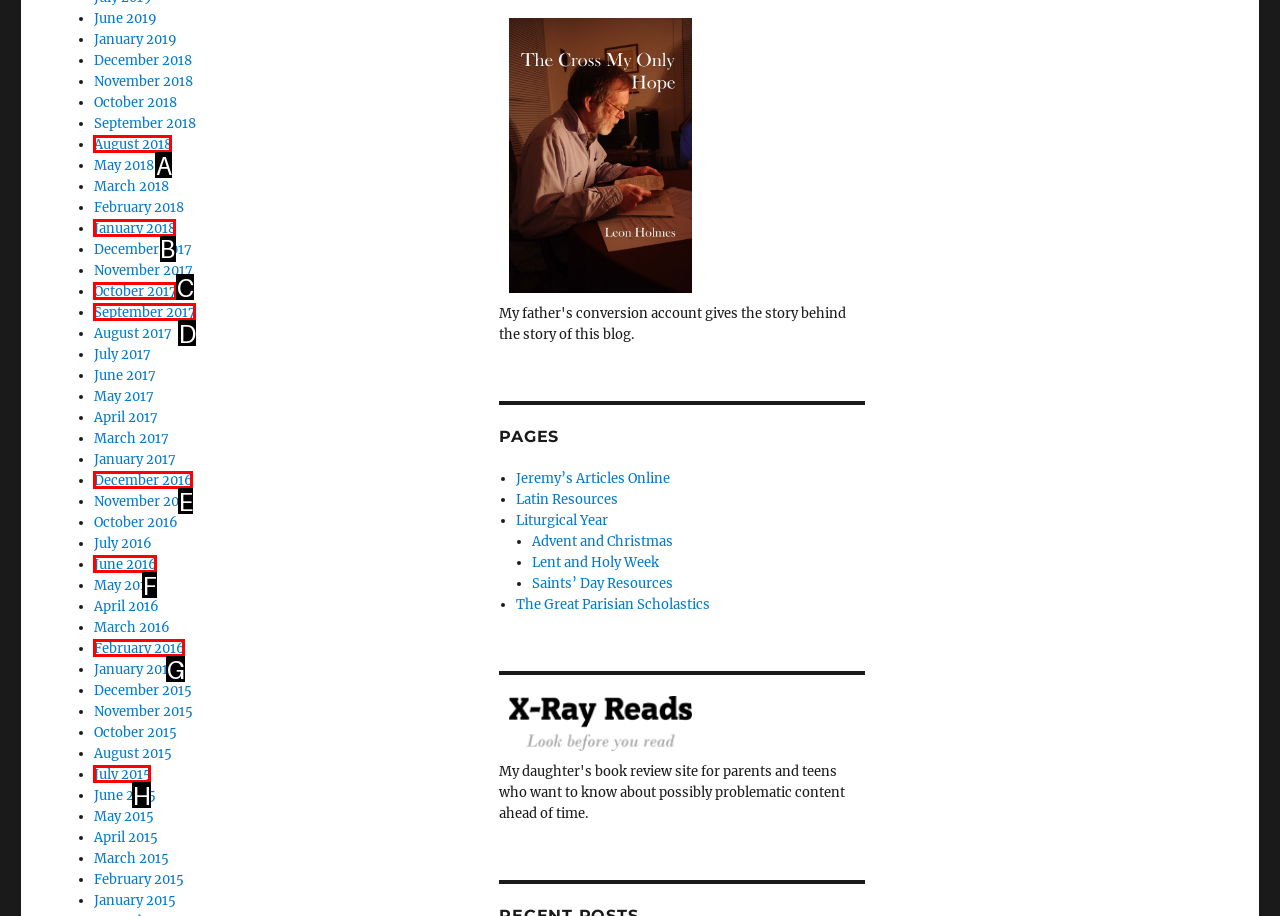Determine the appropriate lettered choice for the task: View January 2018. Reply with the correct letter.

B